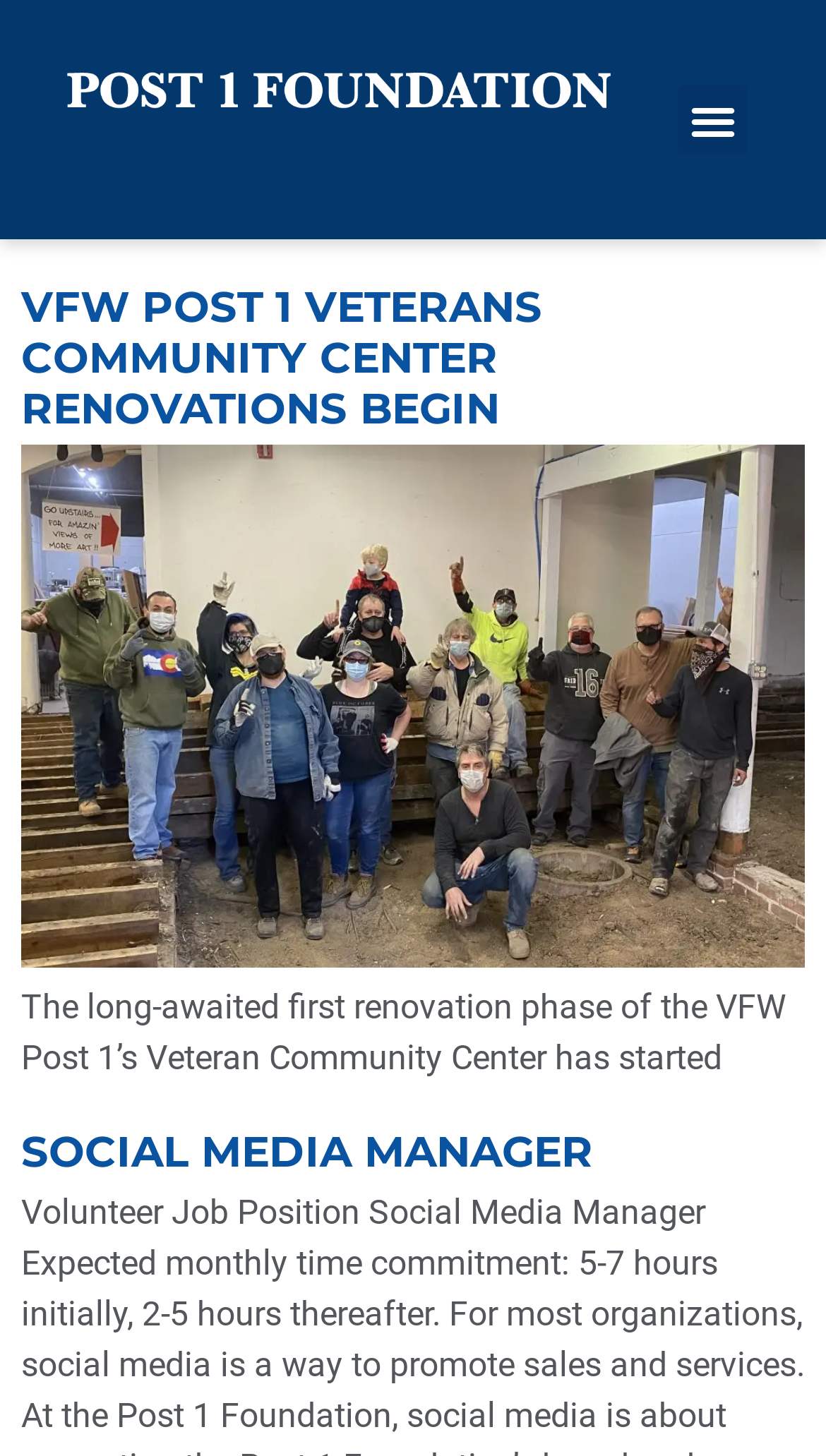Identify the bounding box coordinates for the UI element described as: "Home".

None